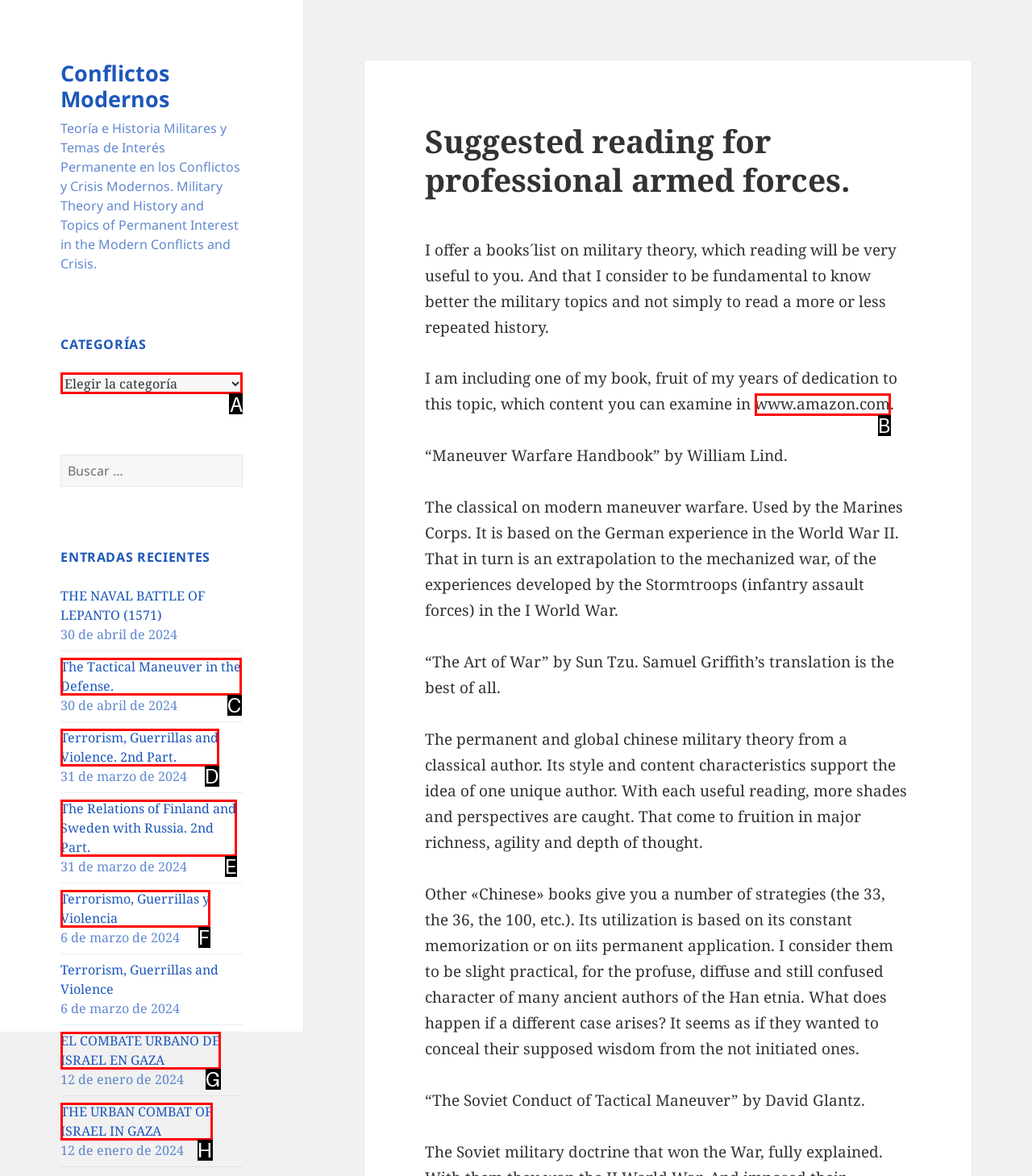Point out the UI element to be clicked for this instruction: Select a category. Provide the answer as the letter of the chosen element.

A